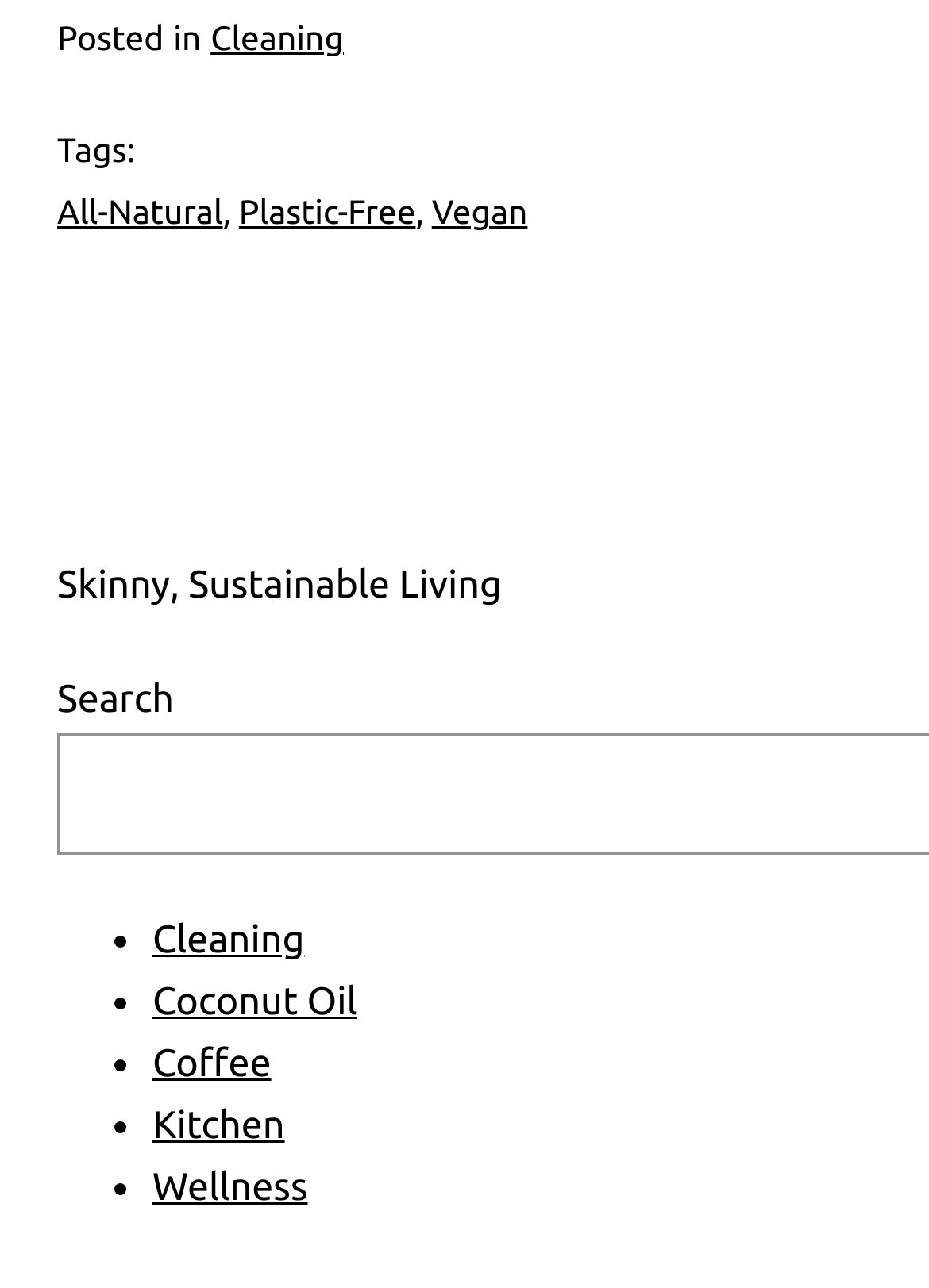Given the element description: "Skinny, Sustainable Living", predict the bounding box coordinates of the UI element it refers to, using four float numbers between 0 and 1, i.e., [left, top, right, bottom].

[0.062, 0.439, 0.54, 0.472]